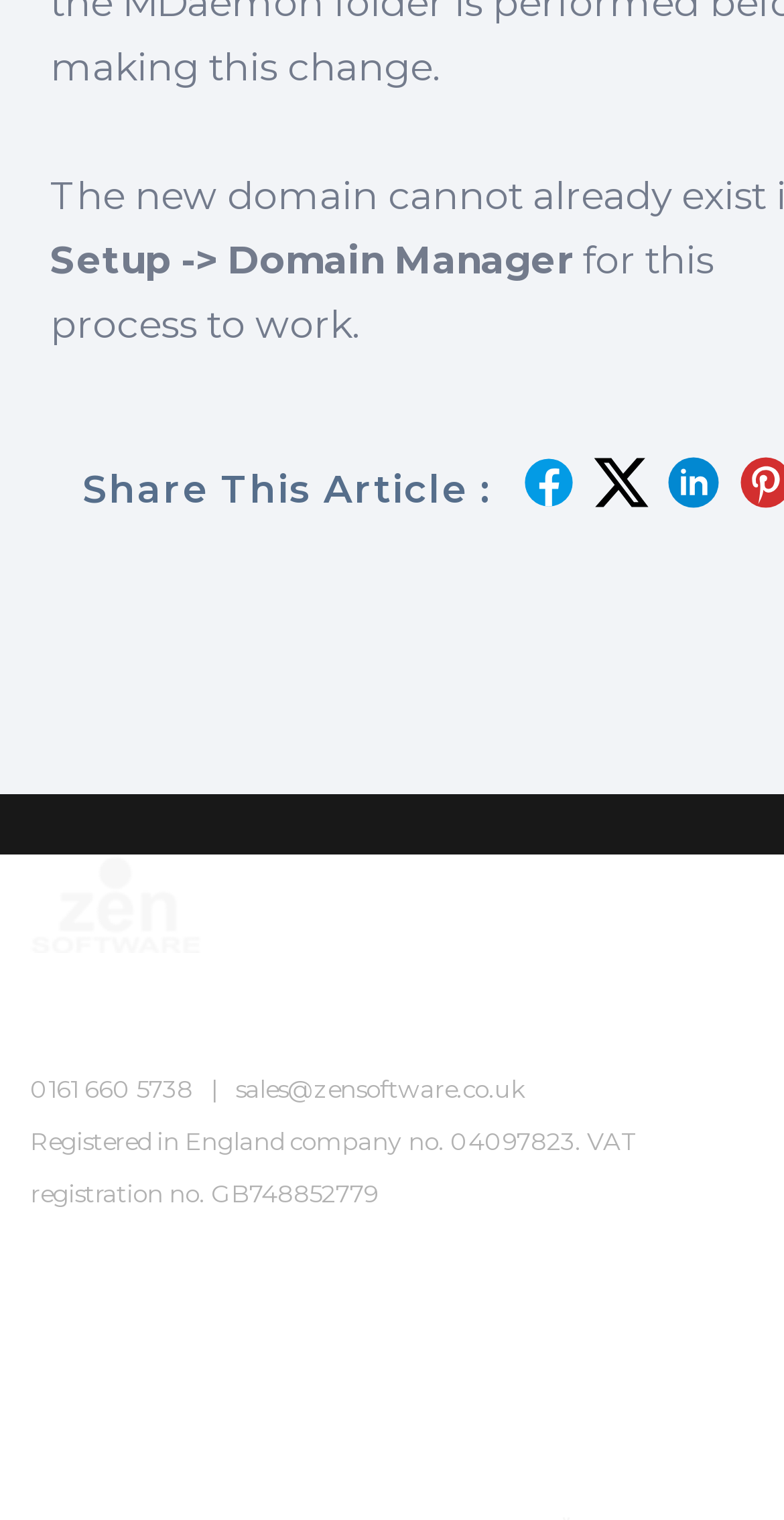How many social media platforms can you share this article on? Observe the screenshot and provide a one-word or short phrase answer.

3